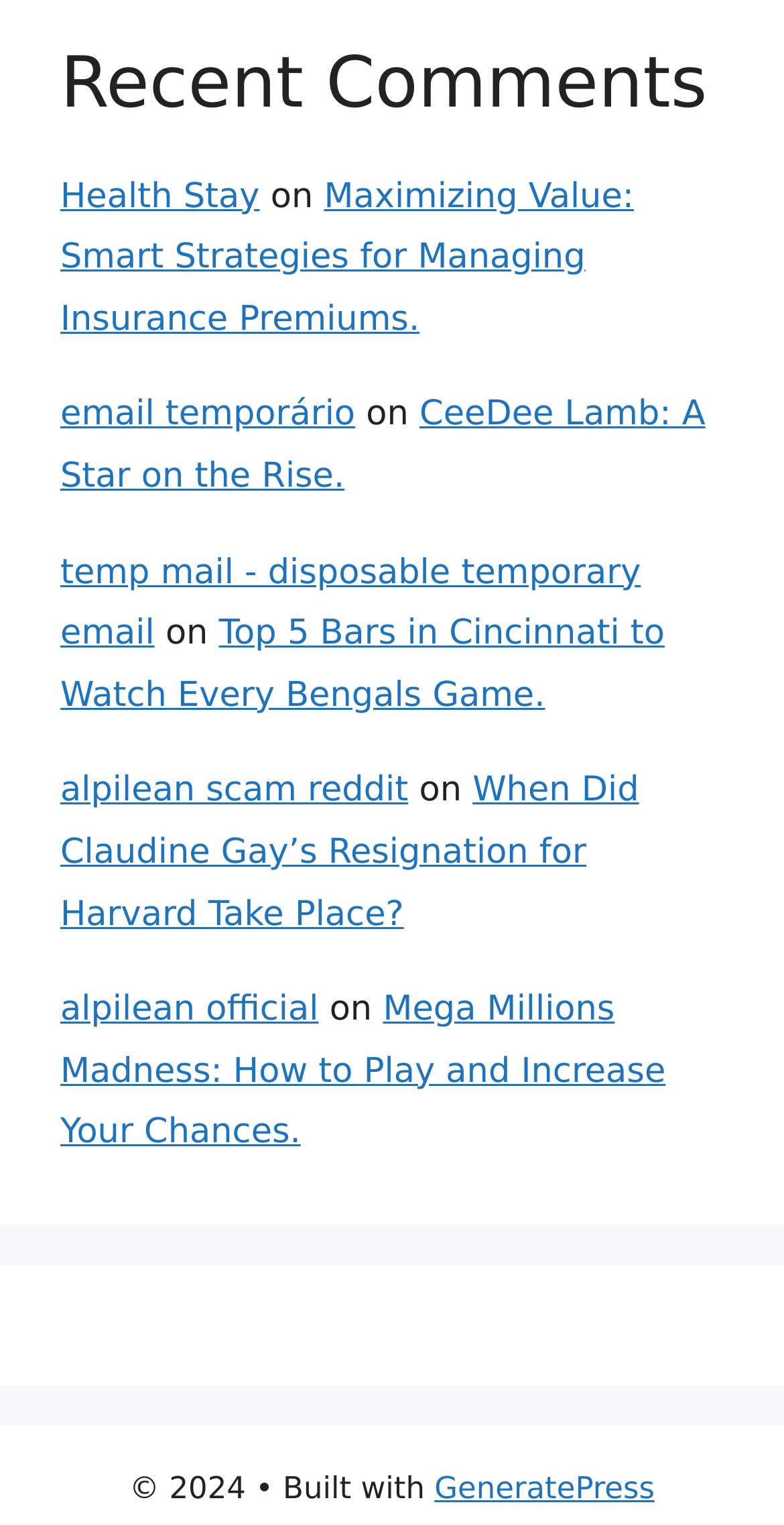Locate the bounding box for the described UI element: "GeneratePress". Ensure the coordinates are four float numbers between 0 and 1, formatted as [left, top, right, bottom].

[0.554, 0.964, 0.835, 0.988]